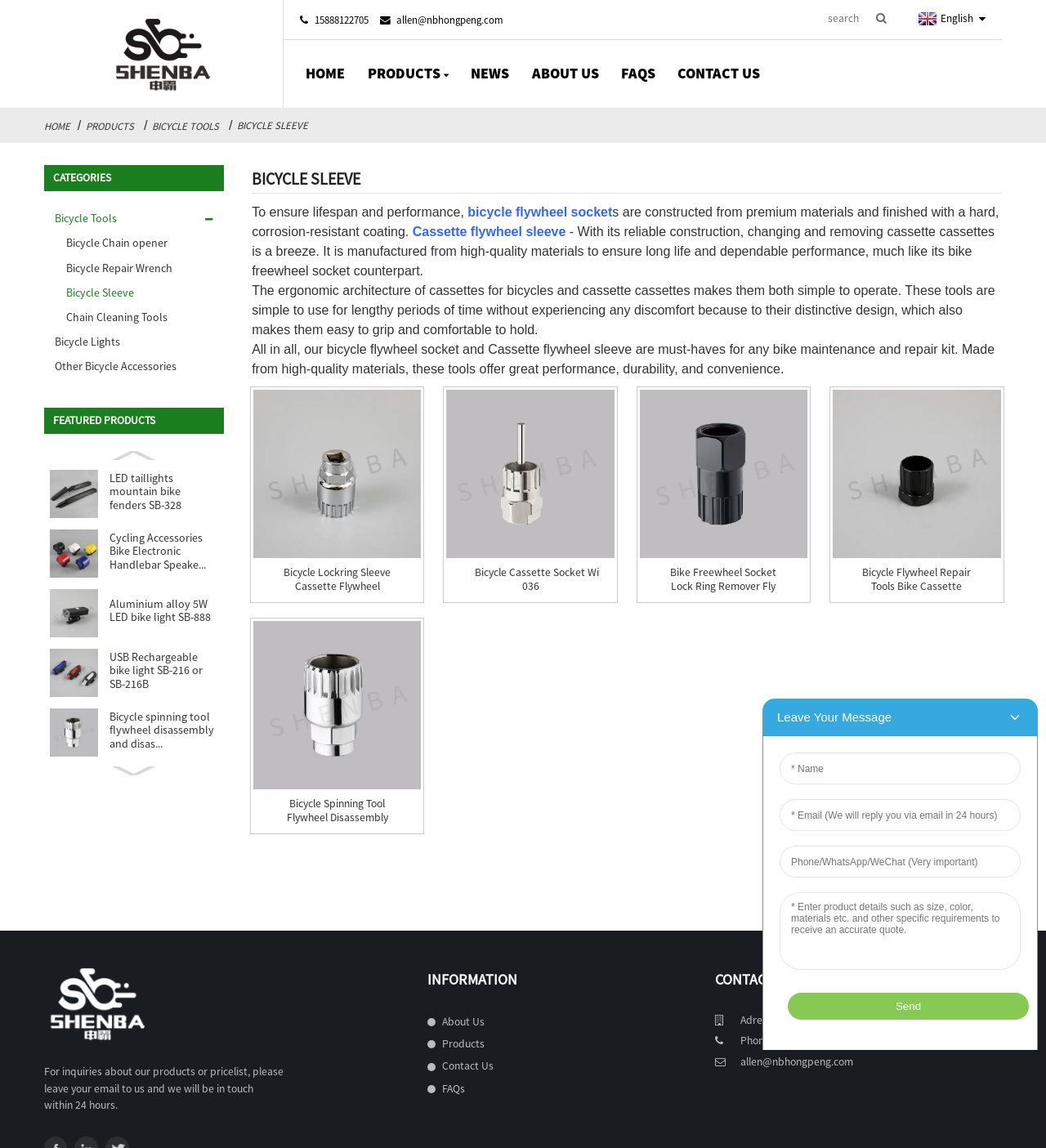Give an extensive and precise description of the webpage.

This webpage is about a Chinese manufacturer of bicycle sleeves and other bicycle-related products. At the top of the page, there is a logo and a contact information section with a phone number and an email address. Below that, there is a search bar and a language selection option.

The main navigation menu is located below the search bar, with links to different sections of the website, including "Home", "Products", "News", "About Us", and "Contact Us". There is also a secondary navigation menu with links to specific product categories, such as "Bicycle Tools", "Bicycle Sleeve", and "Other Bicycle Accessories".

The main content of the page is divided into two sections. The first section is titled "CATEGORIES" and lists various product categories, including "Bicycle Tools", "Bicycle Sleeve", and "Other Bicycle Accessories". Each category has a list of sub-links to specific products.

The second section is titled "FEATURED PRODUCTS" and showcases several featured products with images and links to their respective product pages. Each product has a figcaption with a brief description.

Below the featured products section, there is a detailed description of the "Bicycle Sleeve" product, including its features, benefits, and uses. The text is accompanied by several images of the product.

At the bottom of the page, there is a call-to-action section with a heading "BICYCLE SLEEVE" and a brief description of the product, followed by several links to related products and a final paragraph summarizing the benefits of the product.